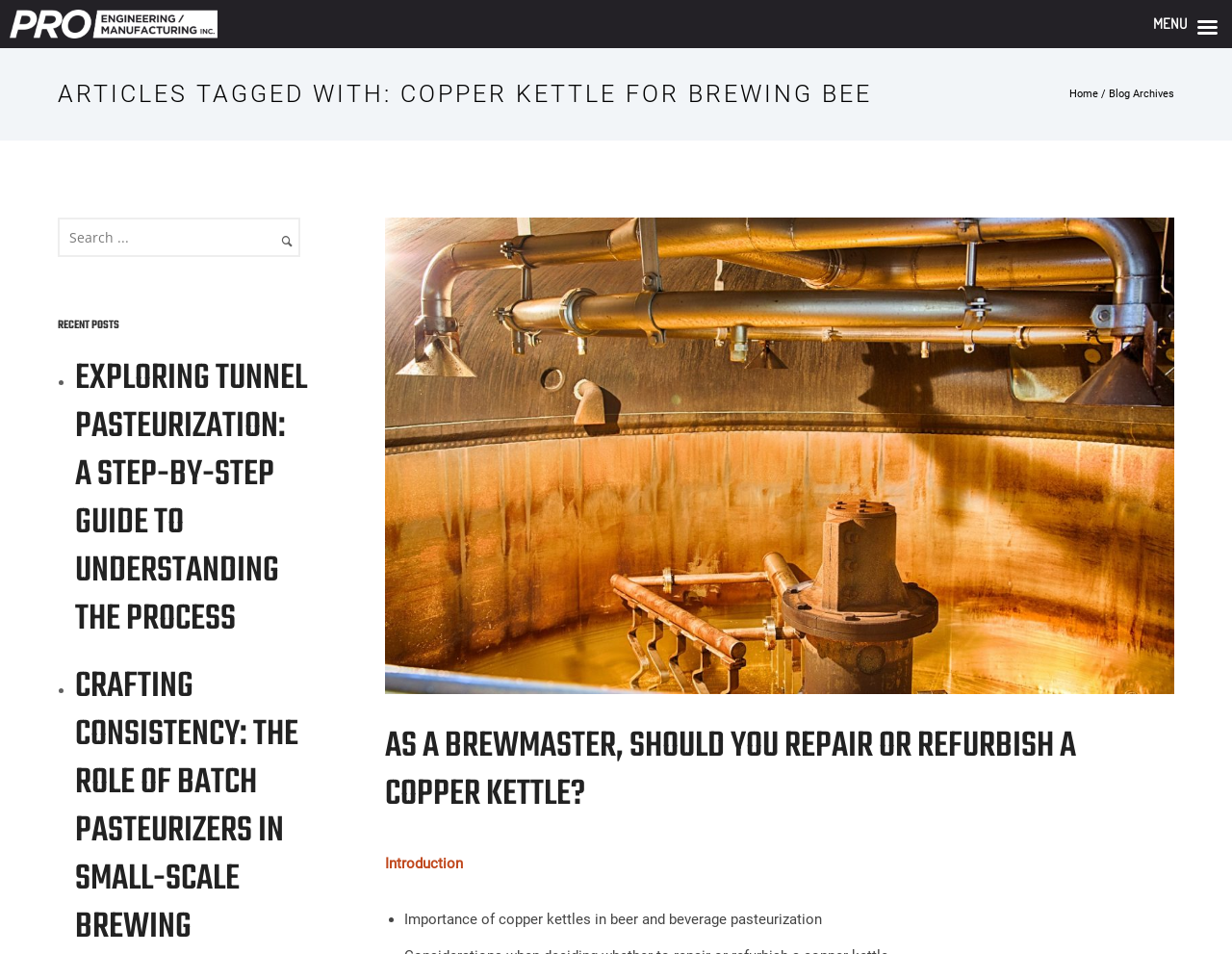Provide a single word or phrase answer to the question: 
How many recent posts are listed on the webpage?

2